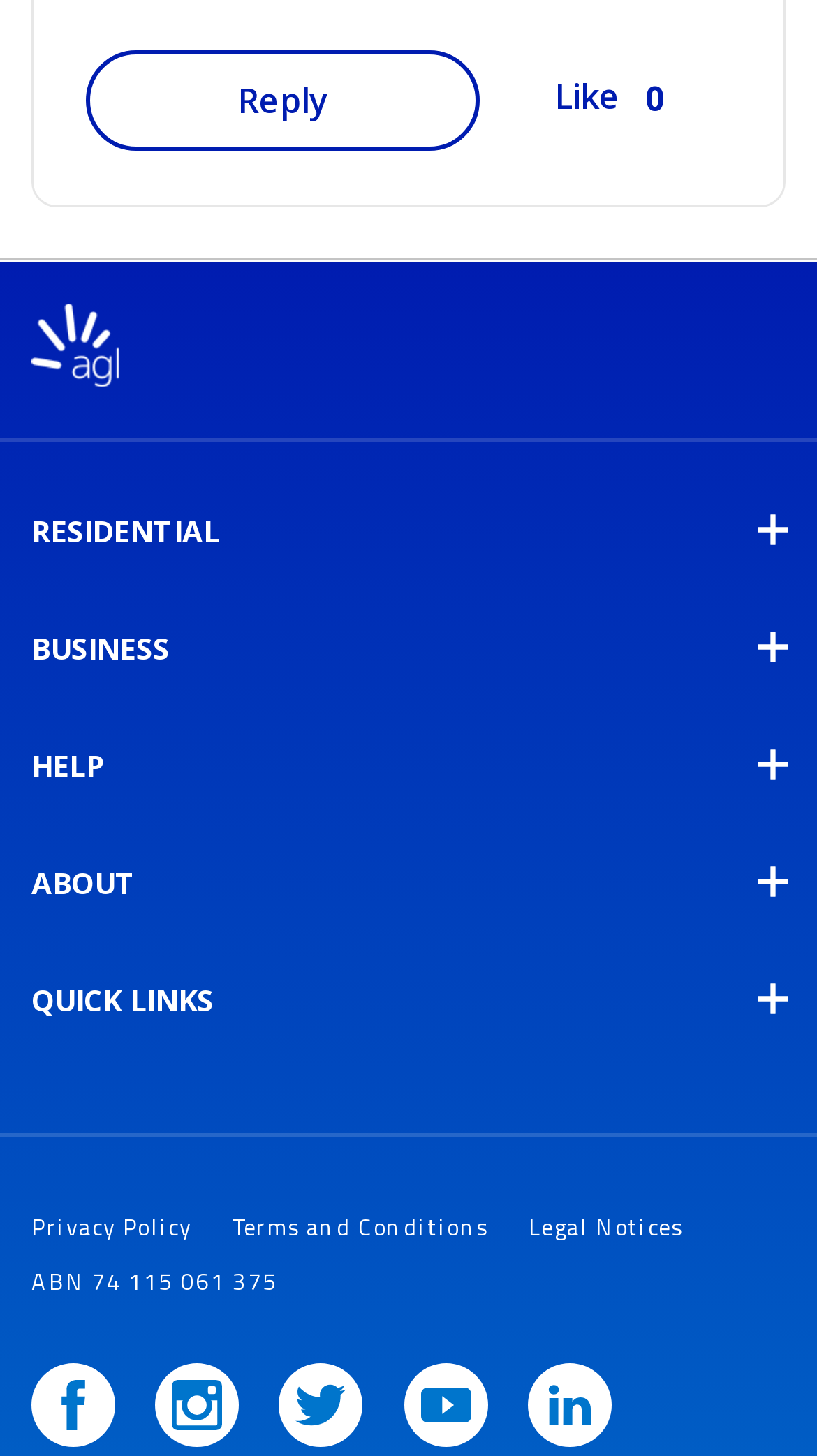Find the bounding box coordinates of the area that needs to be clicked in order to achieve the following instruction: "Click the Twitter link". The coordinates should be specified as four float numbers between 0 and 1, i.e., [left, top, right, bottom].

[0.342, 0.936, 0.445, 0.993]